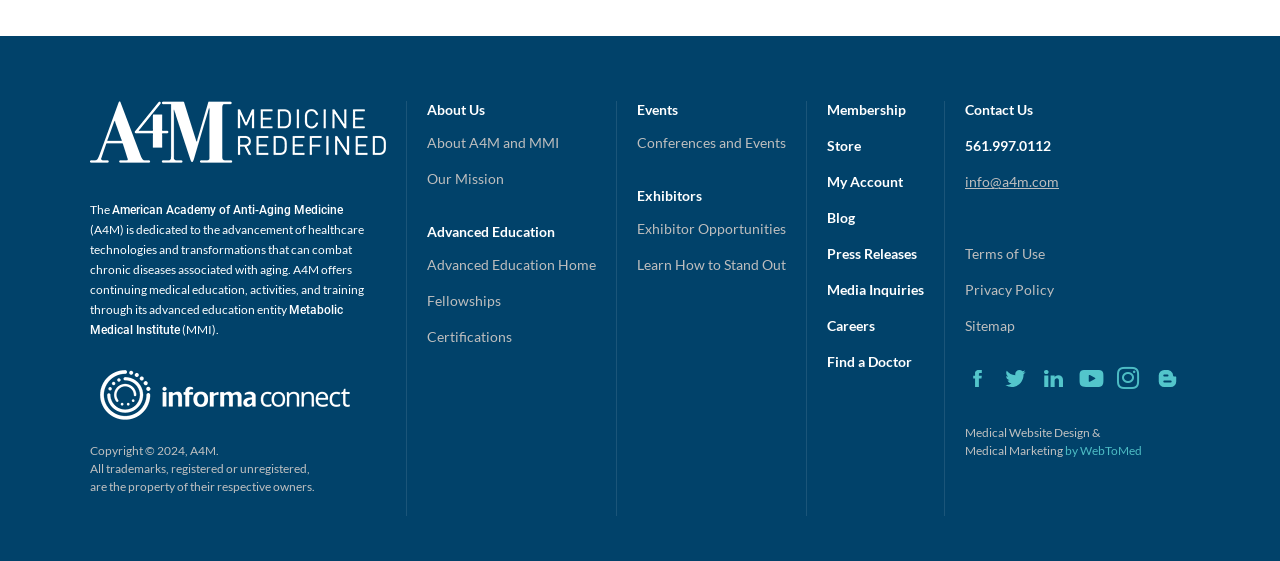What is the purpose of A4M?
Answer the question with a single word or phrase, referring to the image.

Advancement of healthcare technologies